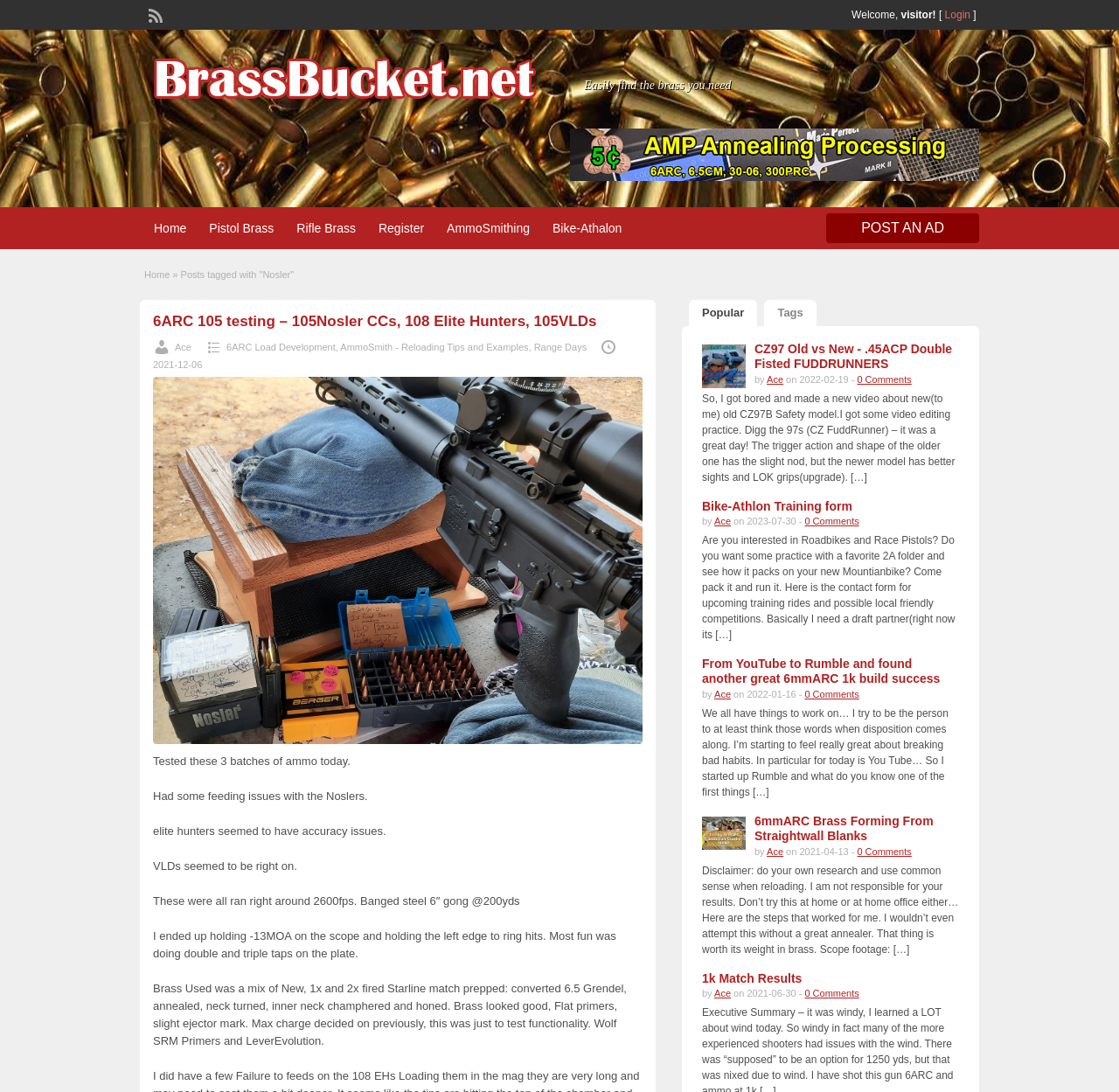What is the website about?
Answer with a single word or phrase, using the screenshot for reference.

Brass and reloading